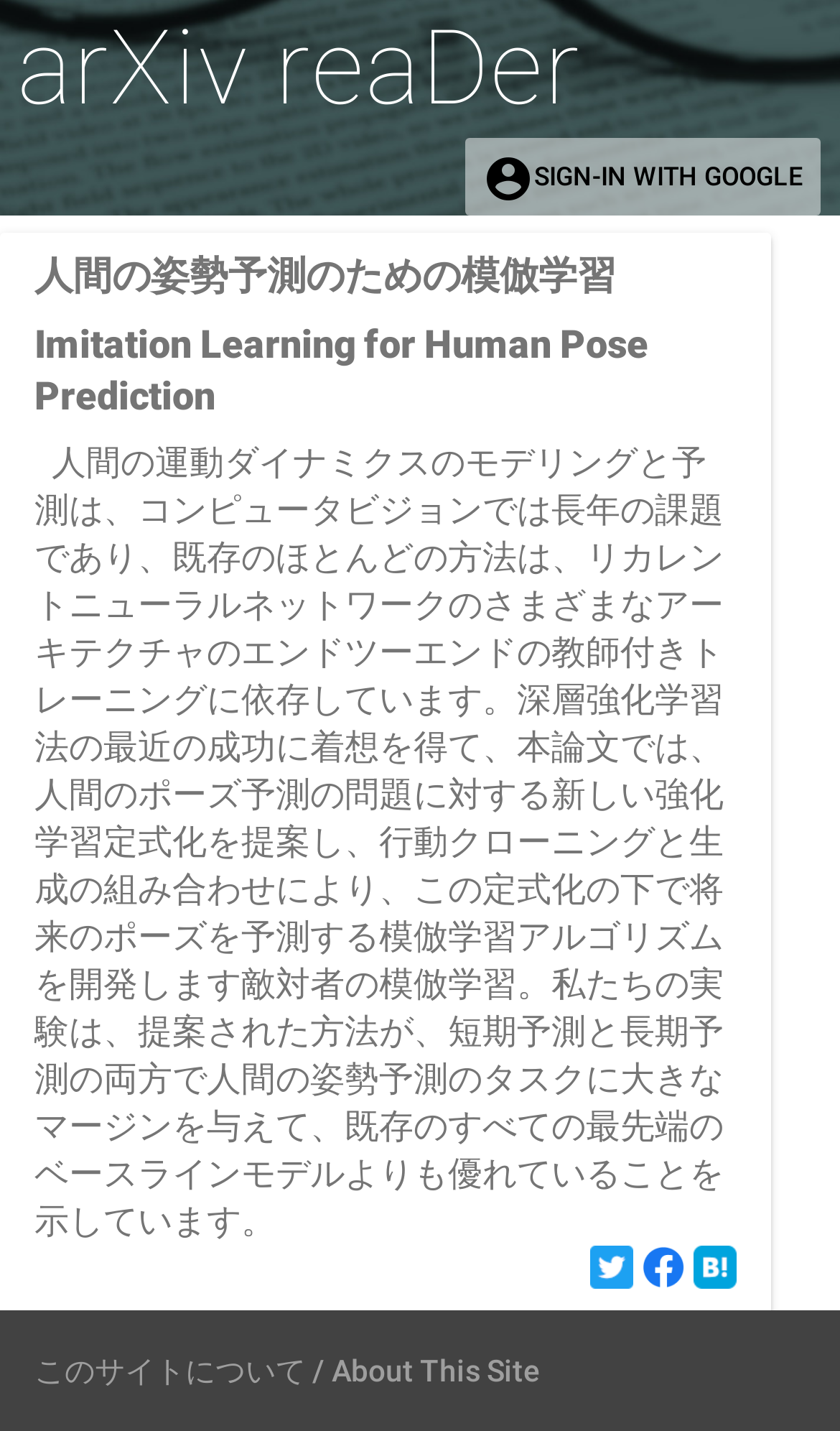Please give a short response to the question using one word or a phrase:
What is the tone of the webpage?

Academic